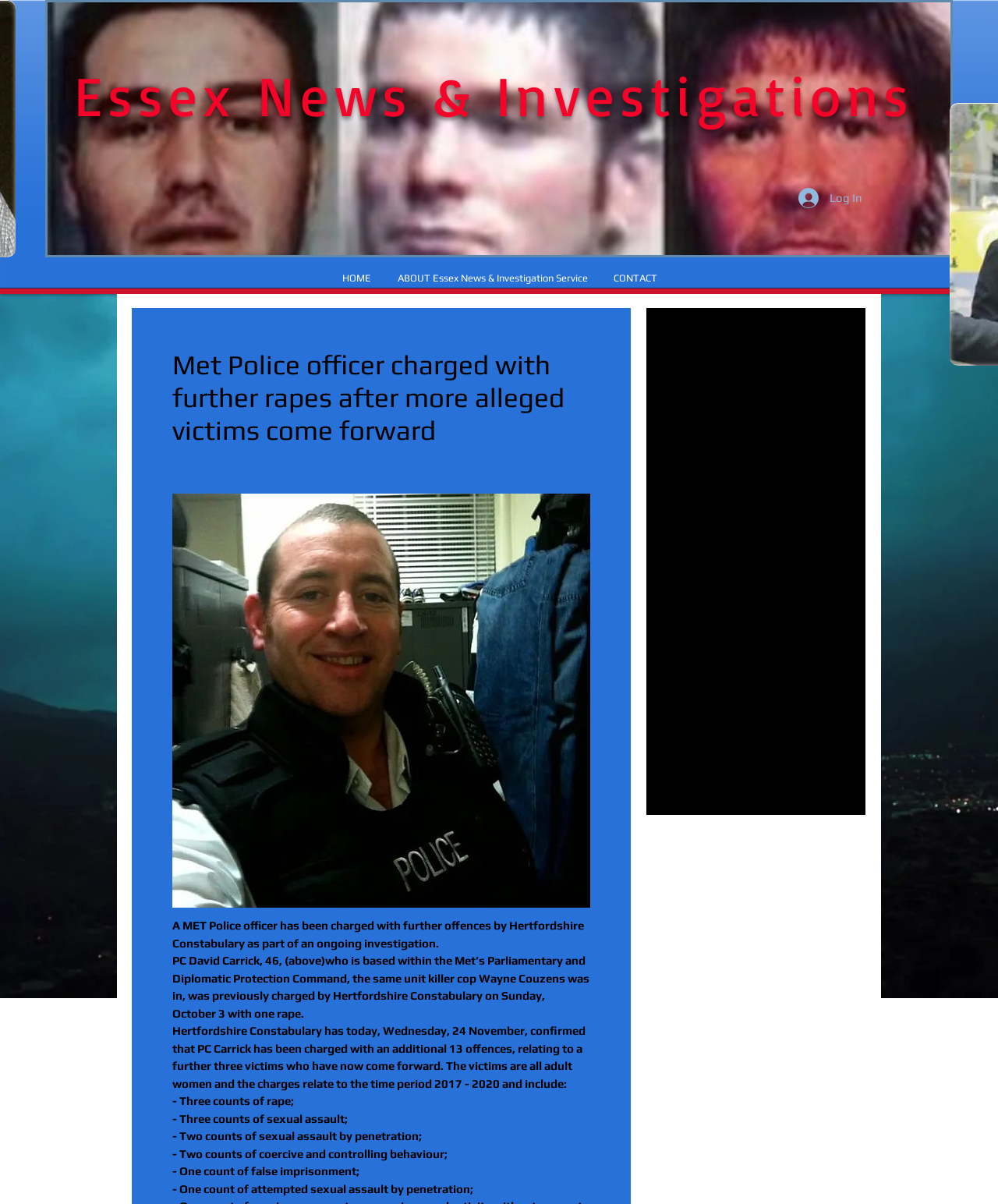Determine the primary headline of the webpage.

Essex News & Investigations